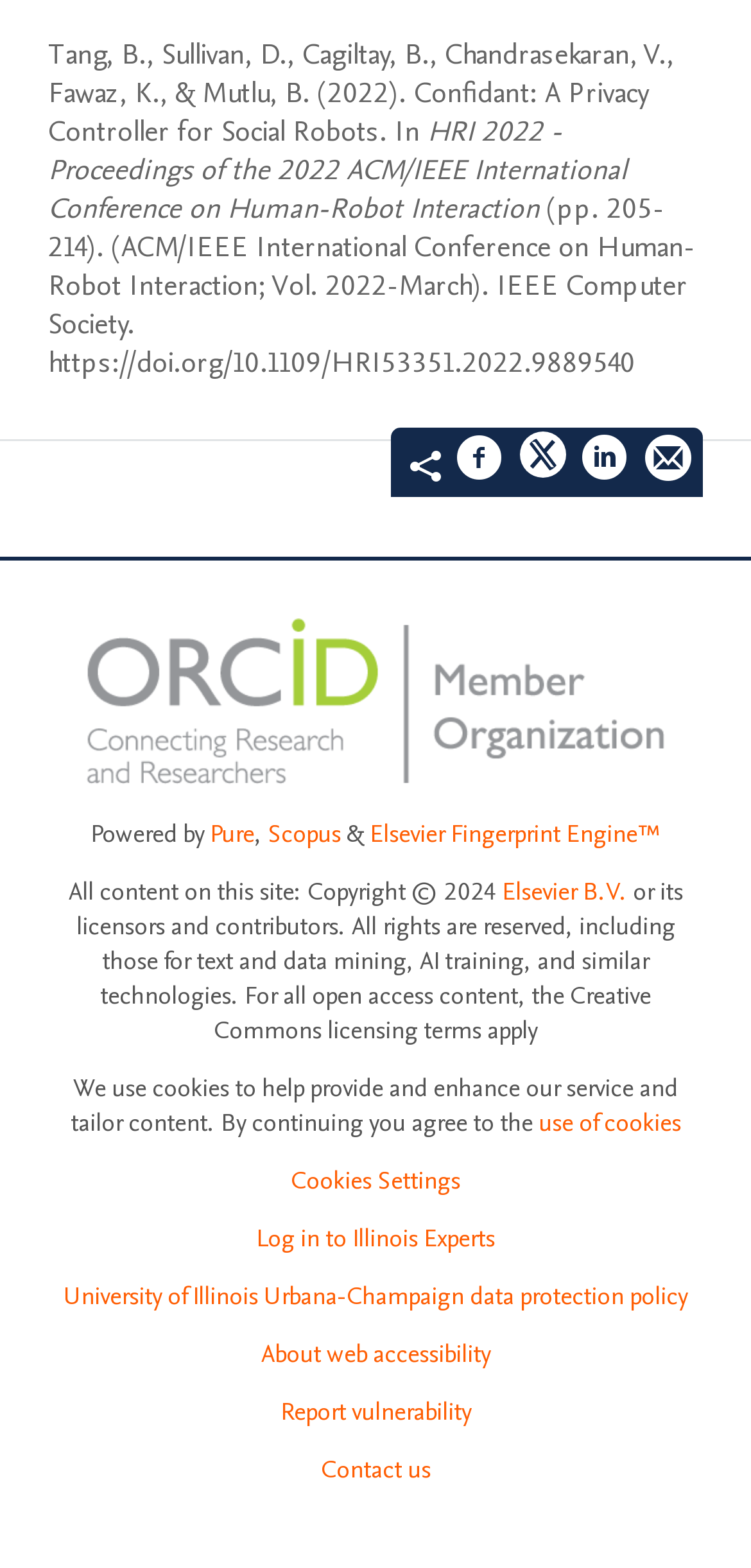Find the bounding box coordinates for the element that must be clicked to complete the instruction: "Contact us". The coordinates should be four float numbers between 0 and 1, indicated as [left, top, right, bottom].

[0.427, 0.926, 0.573, 0.948]